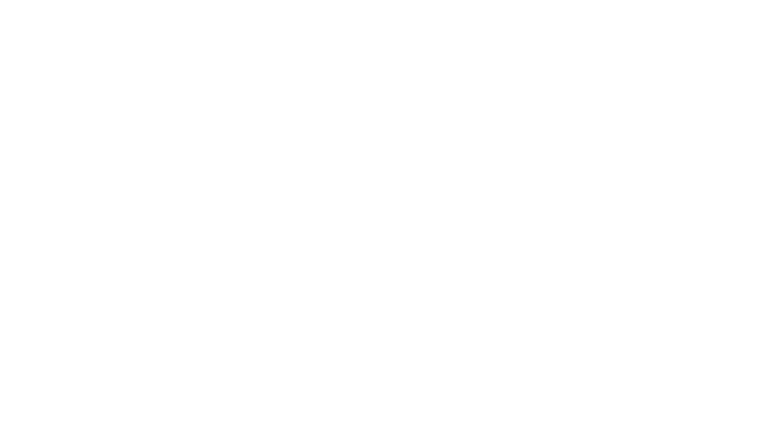What type of activities are included in the travel itinerary?
Please answer the question with as much detail and depth as you can.

The surrounding text headings indicate a travel itinerary that includes activities focusing on cultural experiences, such as visiting temples, exploring canals, browsing markets, and going on cycling adventures across various days.